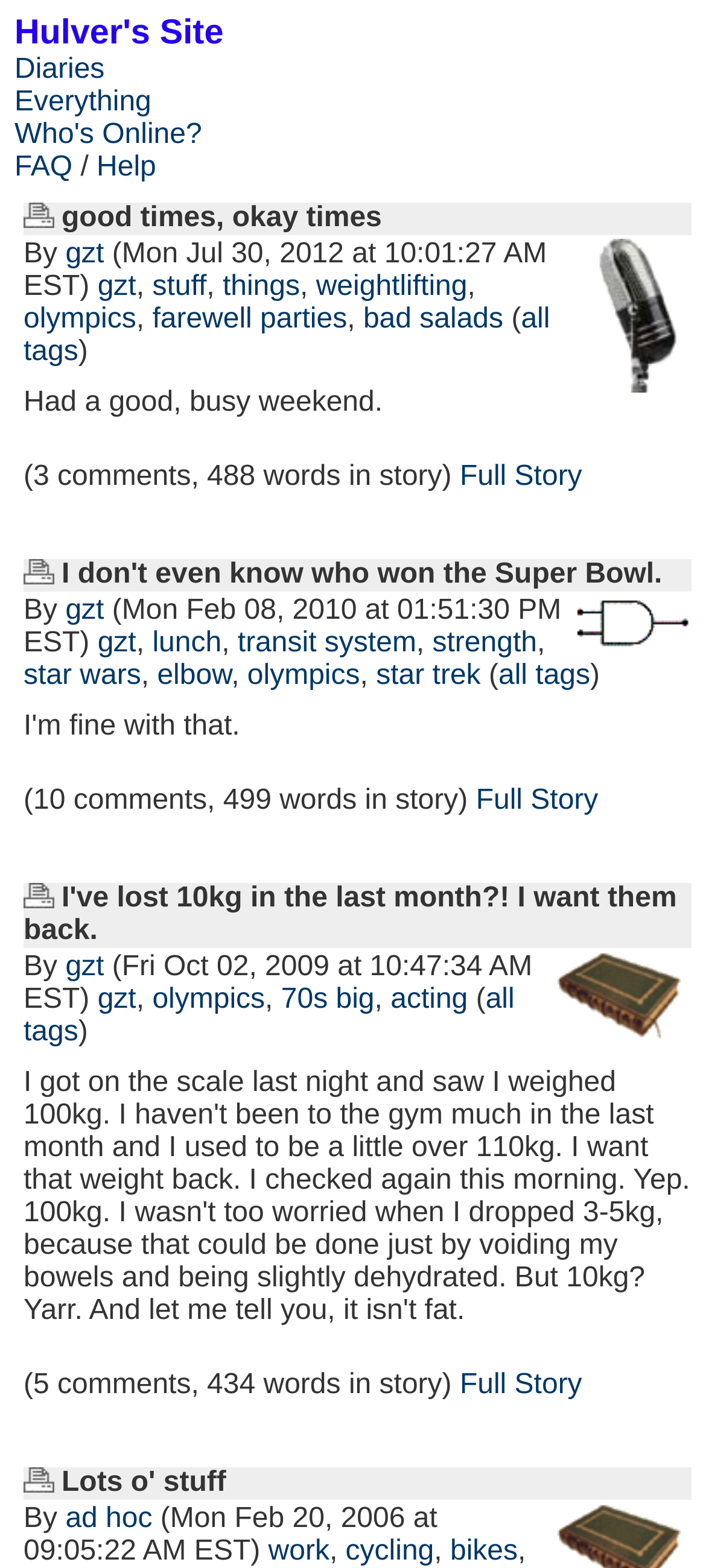Could you indicate the bounding box coordinates of the region to click in order to complete this instruction: "print the story".

[0.033, 0.13, 0.077, 0.15]